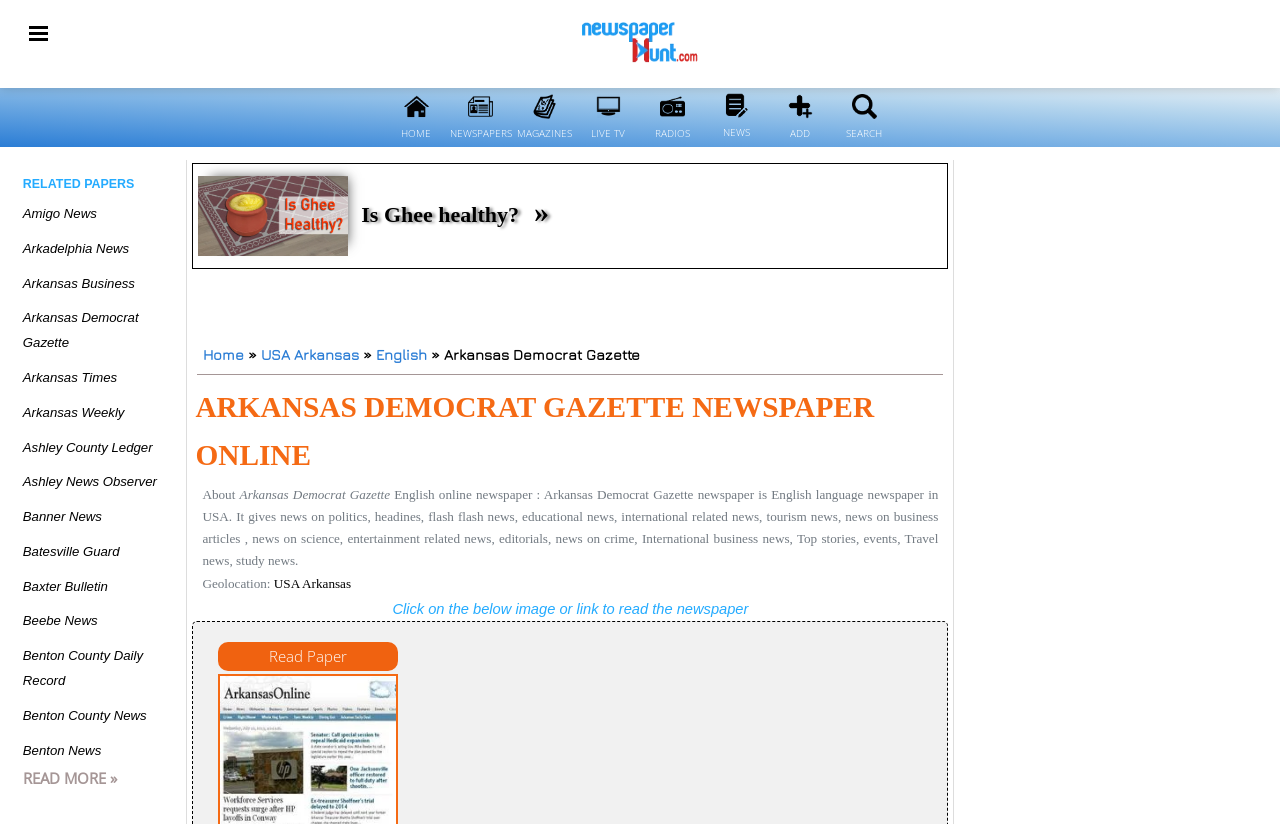What can I do with the newspaper?
Respond to the question with a well-detailed and thorough answer.

I found the answer by looking at the link 'Read Paper' with the bounding box coordinates [0.171, 0.78, 0.311, 0.814]. This link suggests that I can read the newspaper online.